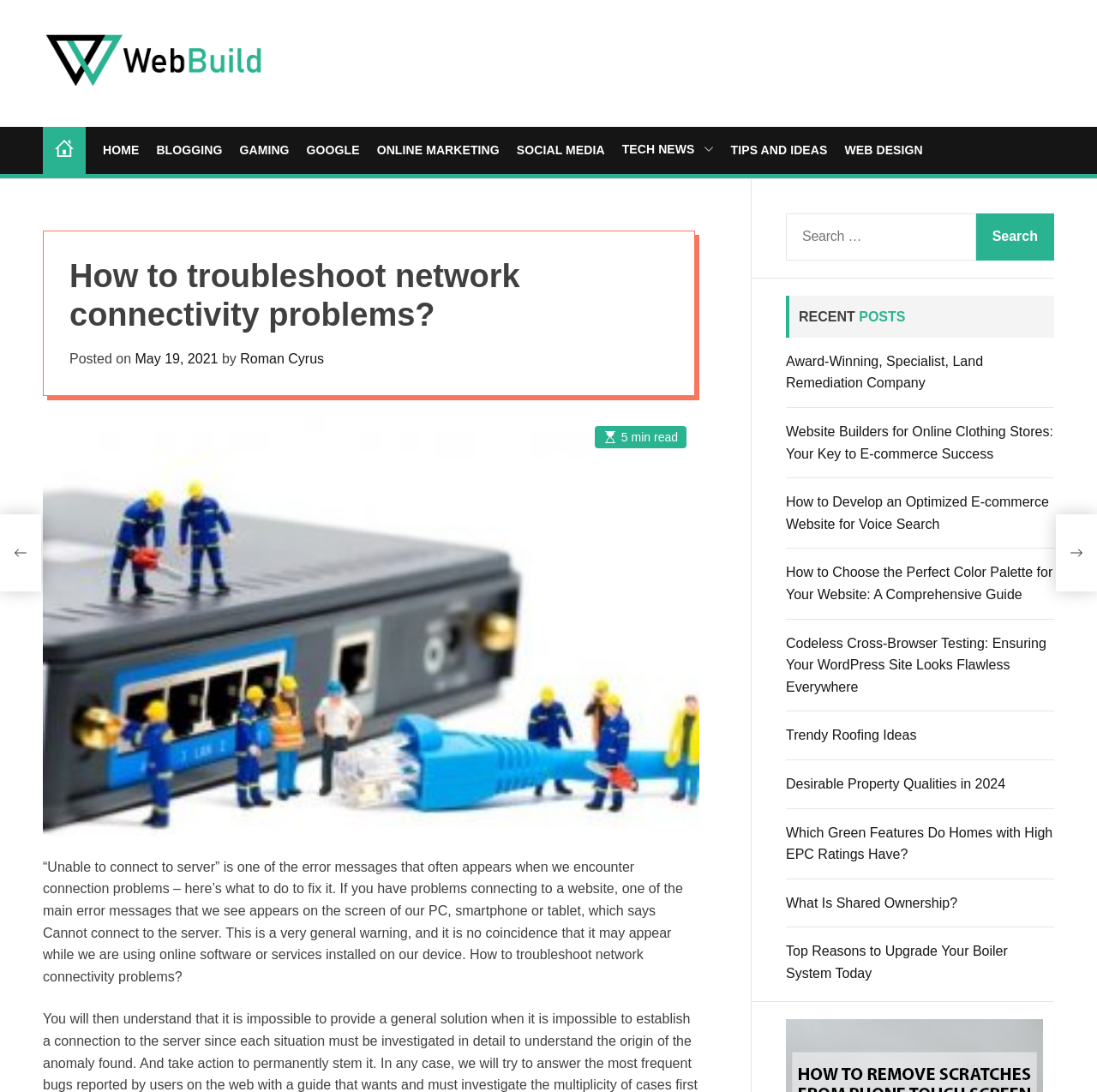Locate the bounding box of the UI element based on this description: "Trendy Roofing Ideas". Provide four float numbers between 0 and 1 as [left, top, right, bottom].

[0.716, 0.667, 0.835, 0.68]